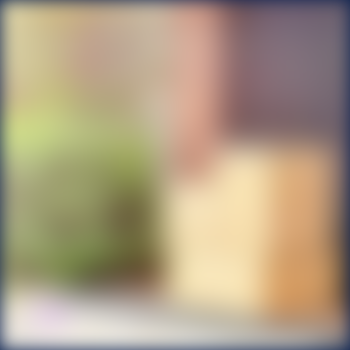Summarize the image with a detailed description that highlights all prominent details.

The image depicts three neatly stacked boxes resting on a welcome mat positioned near the entrance of a home. These boxes, varying in size and color, suggest they might contain items ready for shipment or storage. The warm, inviting texture of the welcome mat complements the overall scene, creating an atmosphere of preparation and anticipation. Accompanying this visual is a caption advising against ordering items online before going on vacation, emphasizing the importance of avoiding potential delivery issues while away. This visual reminder aligns with practical tips for household management prior to travel, highlighting the need for careful planning to ensure a stress-free departure.